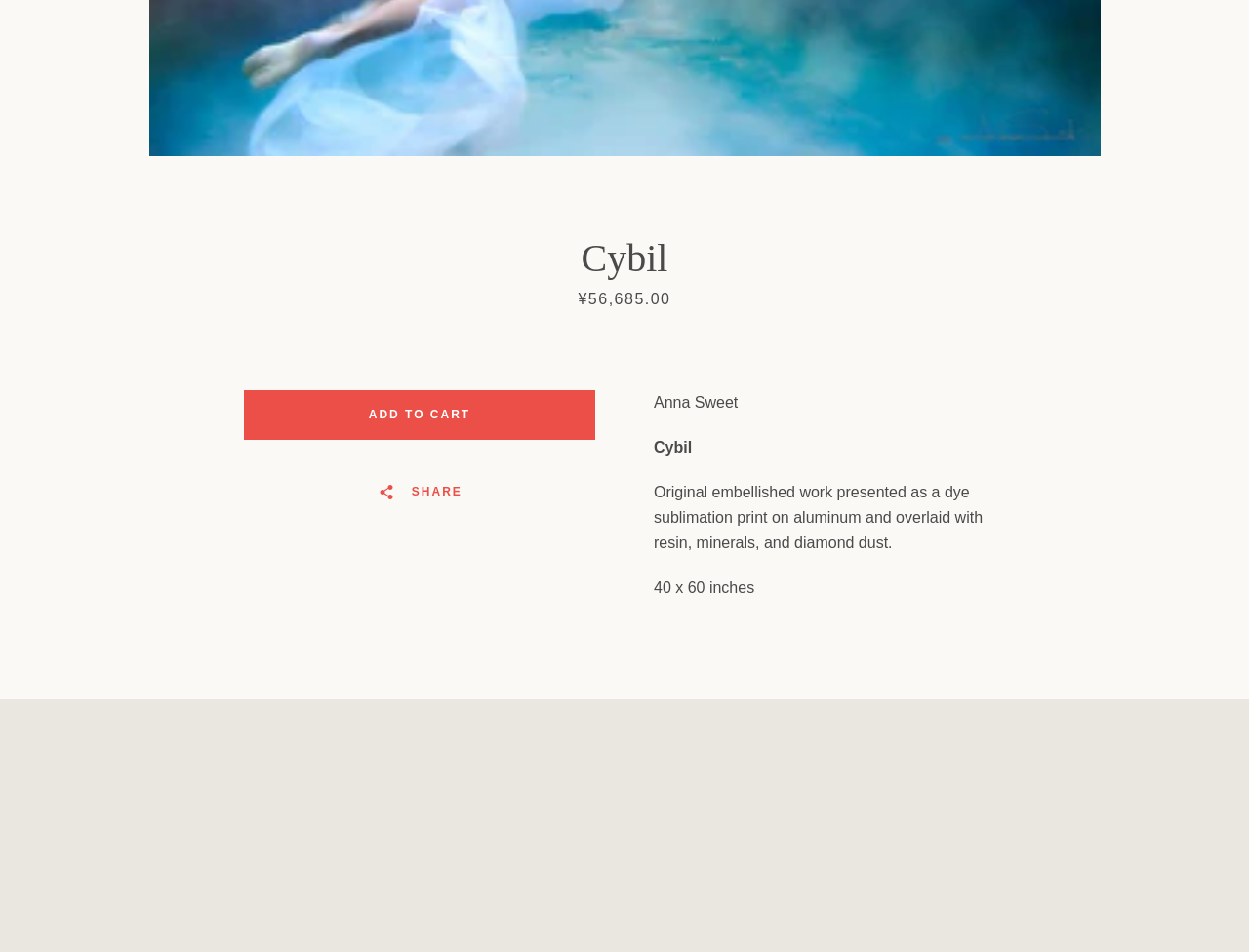Based on the element description "Privacy", predict the bounding box coordinates of the UI element.

[0.141, 0.439, 0.187, 0.453]